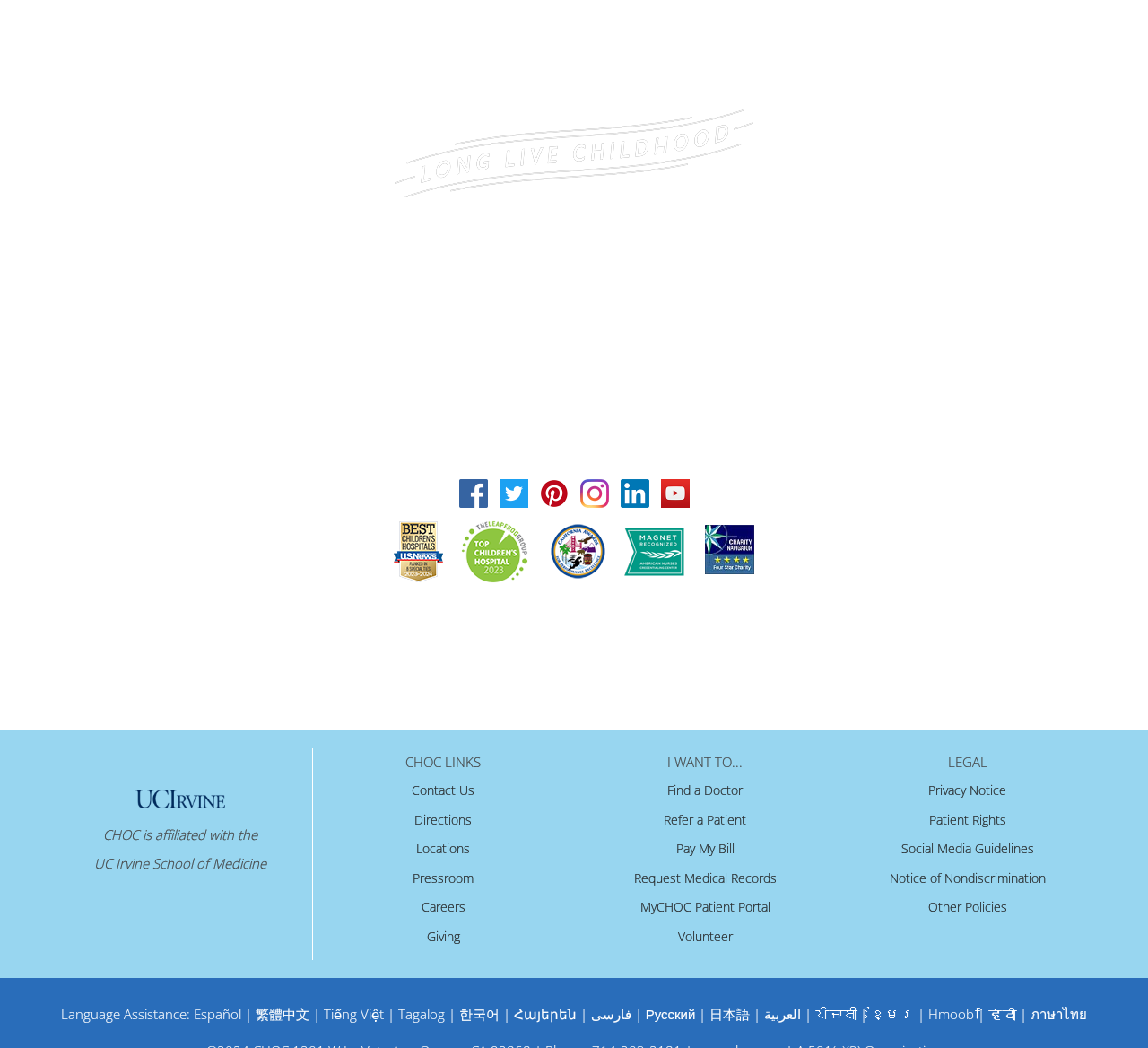Determine the bounding box coordinates of the region to click in order to accomplish the following instruction: "Contact Us". Provide the coordinates as four float numbers between 0 and 1, specifically [left, top, right, bottom].

[0.359, 0.747, 0.413, 0.762]